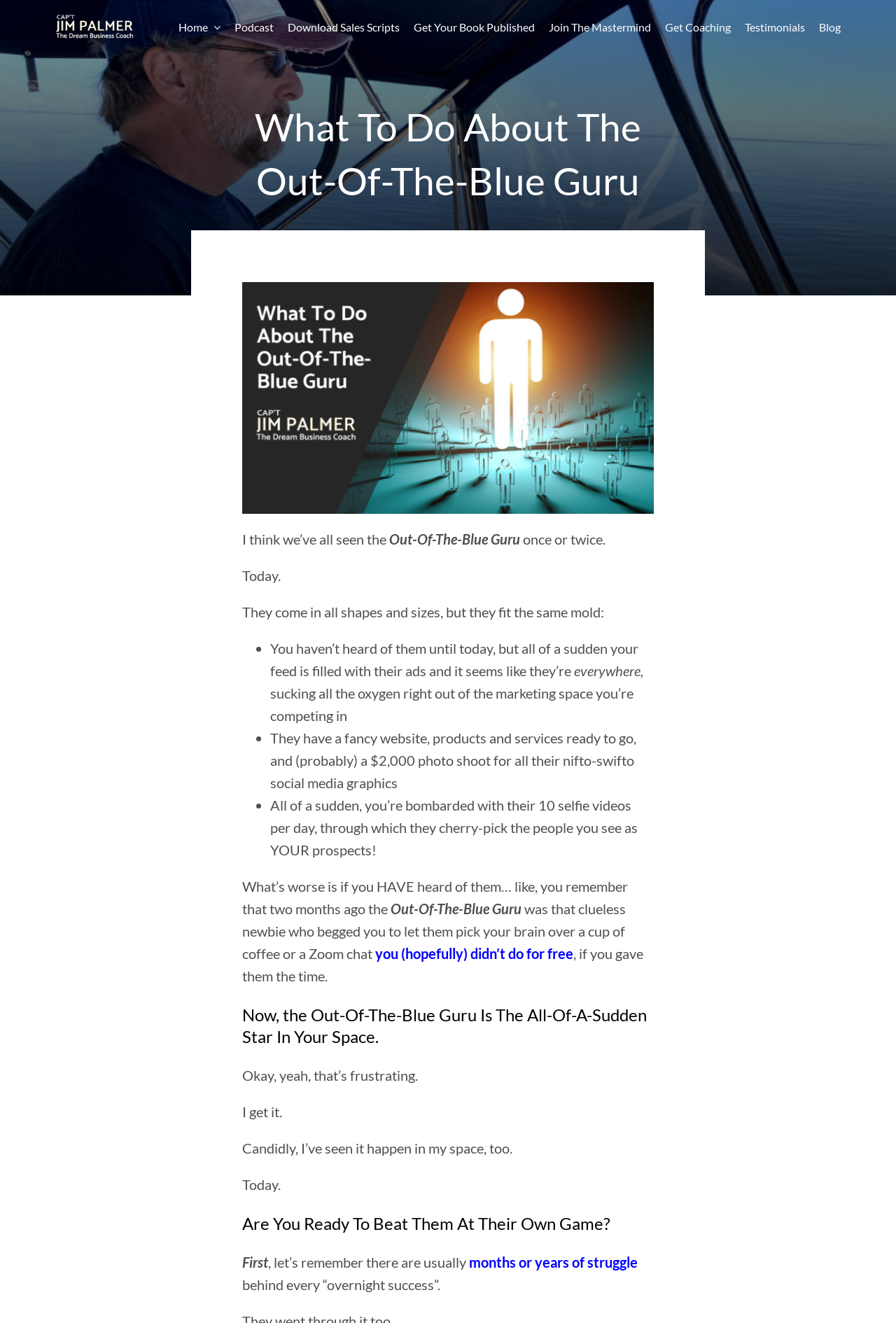Locate the bounding box coordinates of the clickable element to fulfill the following instruction: "Click the 'Testimonials' link". Provide the coordinates as four float numbers between 0 and 1 in the format [left, top, right, bottom].

[0.831, 0.0, 0.899, 0.038]